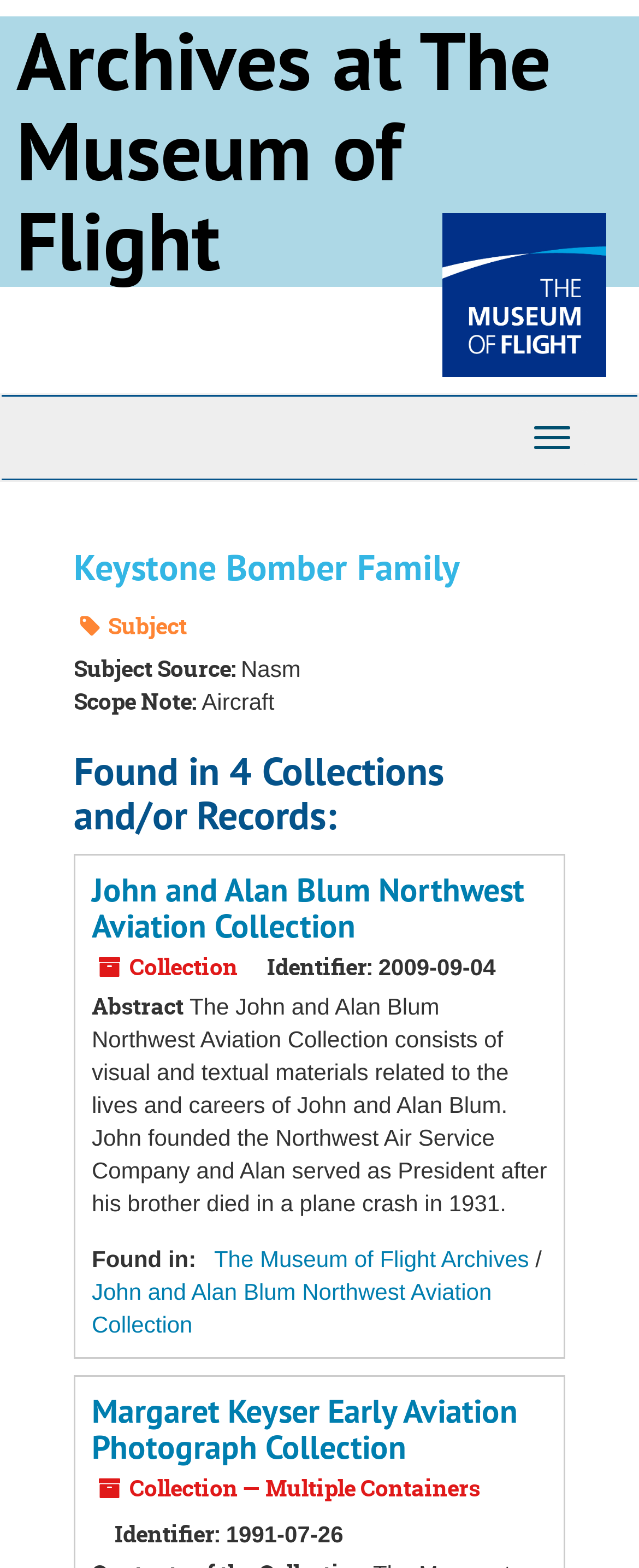What is the identifier of the John and Alan Blum Northwest Aviation Collection?
Look at the image and respond to the question as thoroughly as possible.

I found the answer by looking at the 'Identifier:' section under the John and Alan Blum Northwest Aviation Collection, which mentions '2009-09-04' as the identifier.